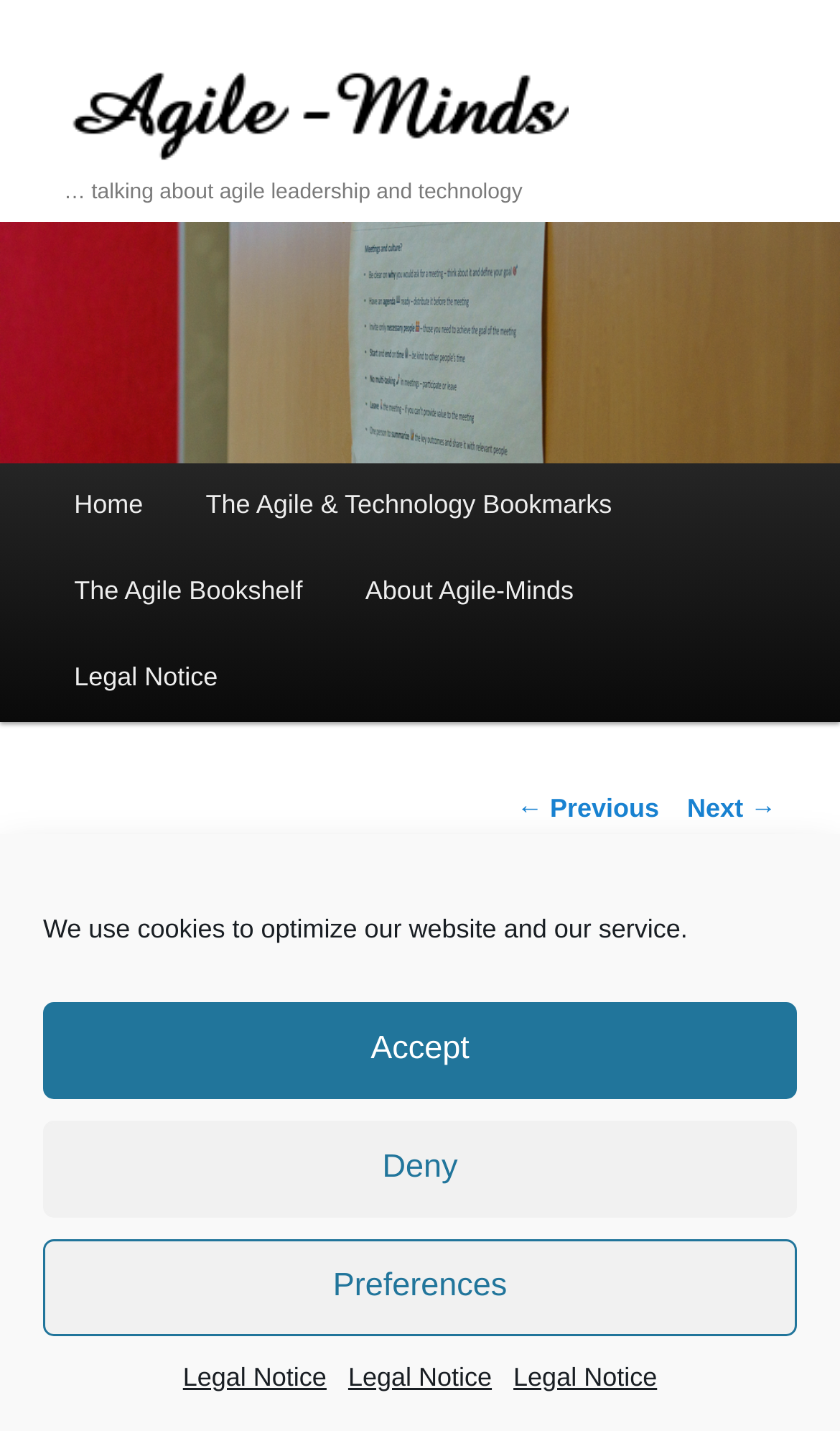Provide the bounding box coordinates of the HTML element this sentence describes: "Next →".

[0.818, 0.554, 0.924, 0.576]